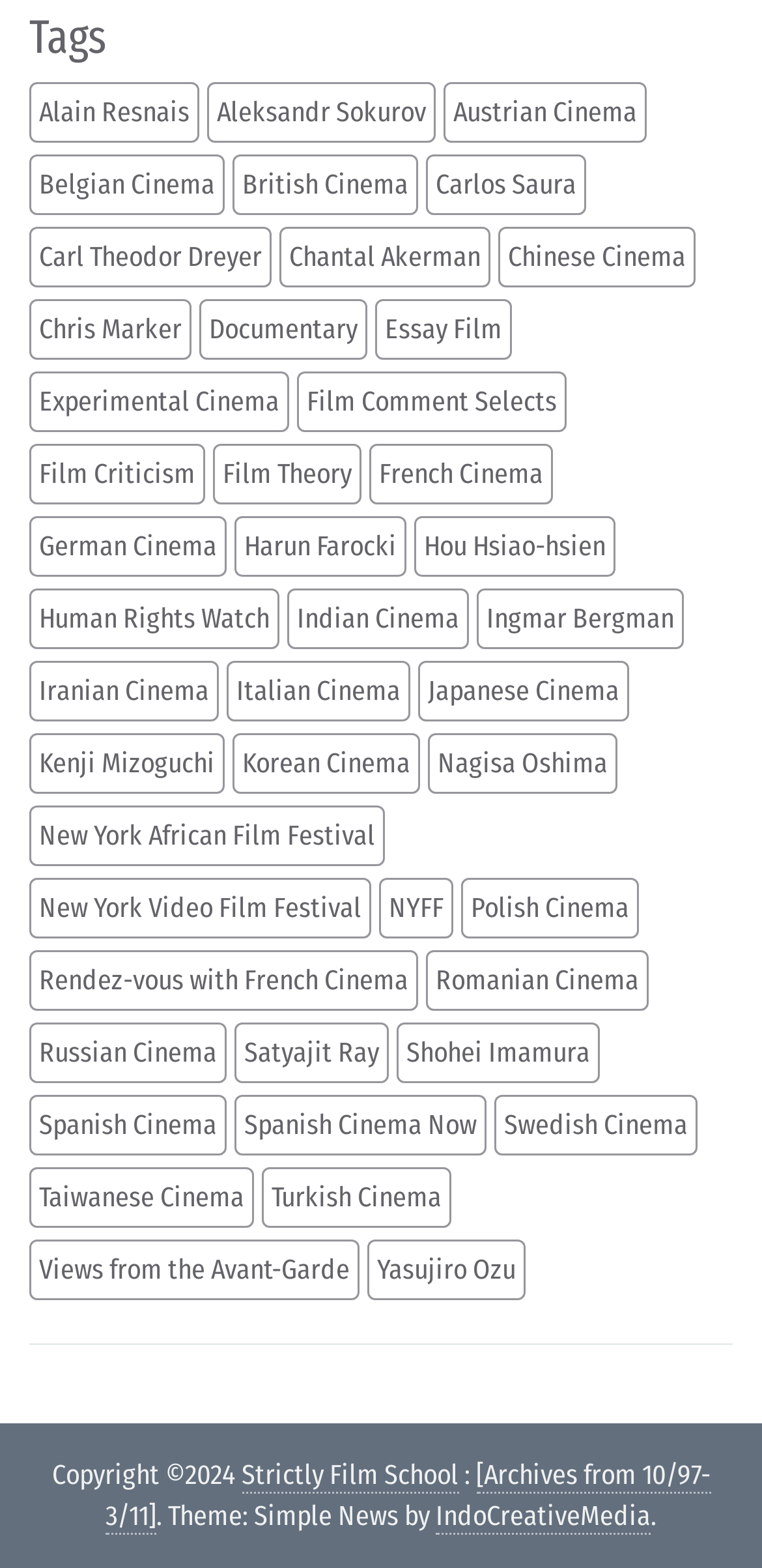With reference to the screenshot, provide a detailed response to the question below:
What is the name of the website?

The link 'Strictly Film School' is listed at the bottom of the webpage, indicating that it is the name of the website.